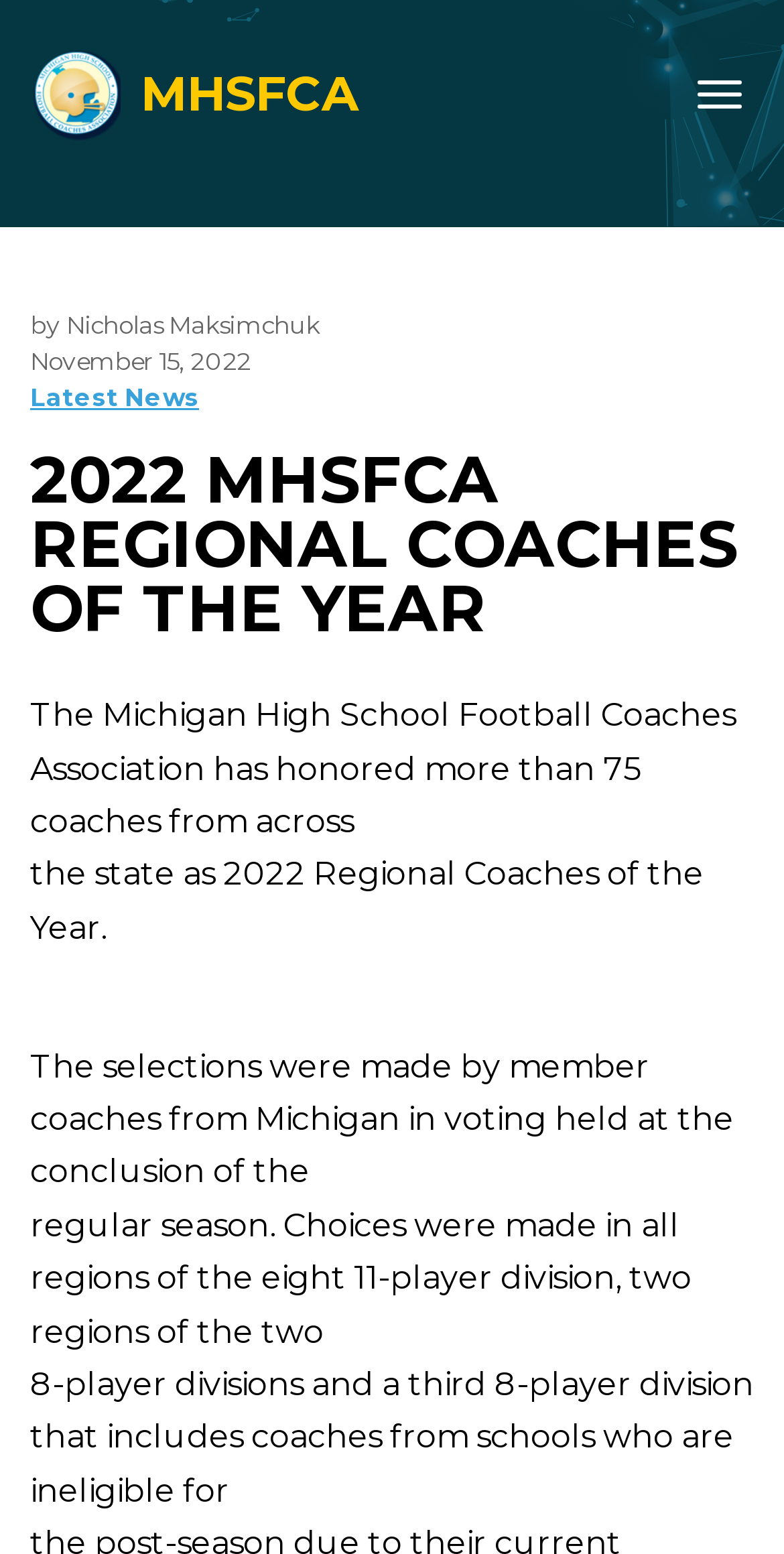What is the purpose of the selections?
Using the image provided, answer with just one word or phrase.

voting held at the conclusion of the regular season